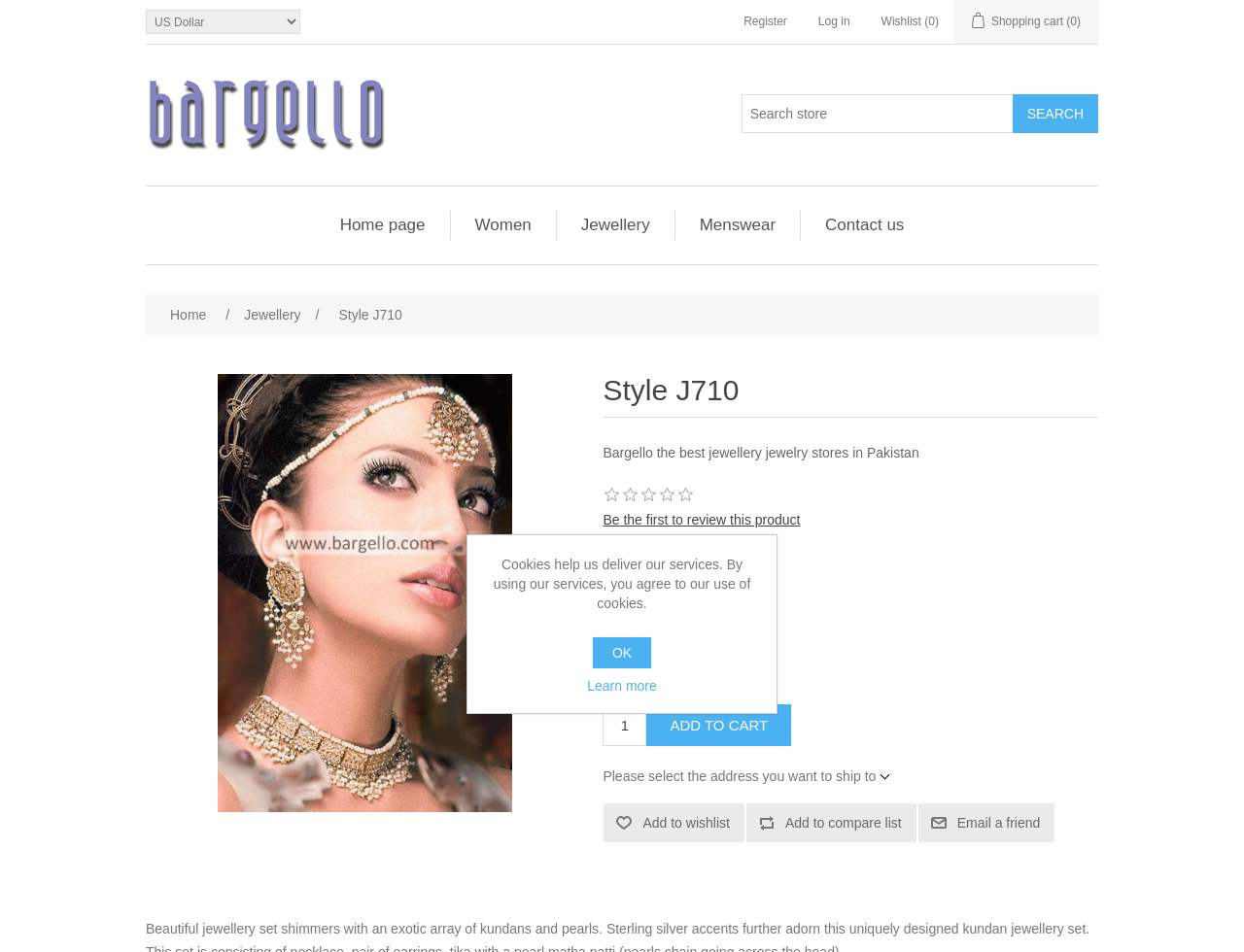What is the availability of the product?
Please give a detailed and elaborate explanation in response to the question.

The availability of the product is mentioned as 'In stock' in the StaticText element with bounding box coordinates [0.542, 0.58, 0.58, 0.596].